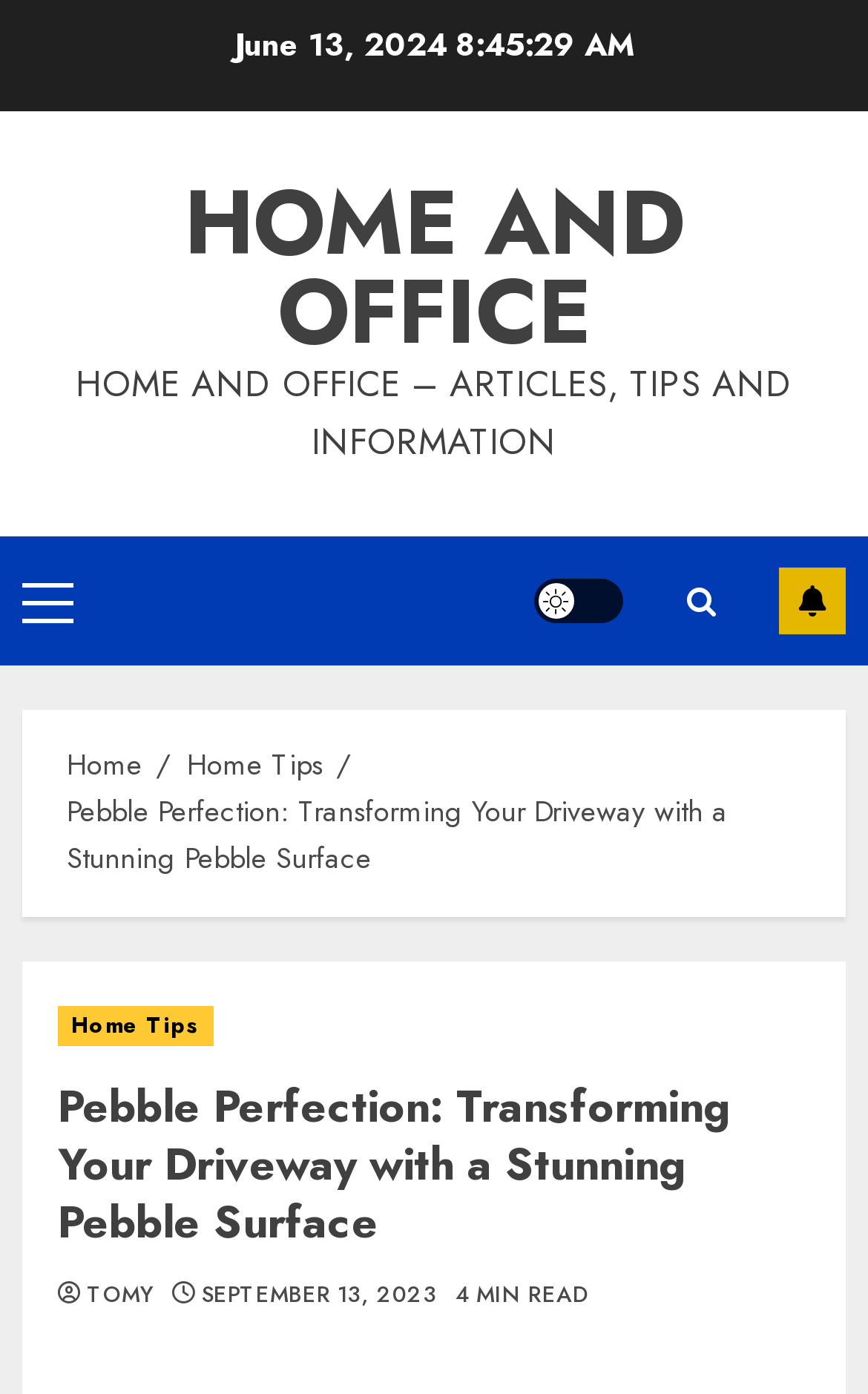Please identify the bounding box coordinates of the element on the webpage that should be clicked to follow this instruction: "view home tips". The bounding box coordinates should be given as four float numbers between 0 and 1, formatted as [left, top, right, bottom].

[0.215, 0.534, 0.372, 0.565]